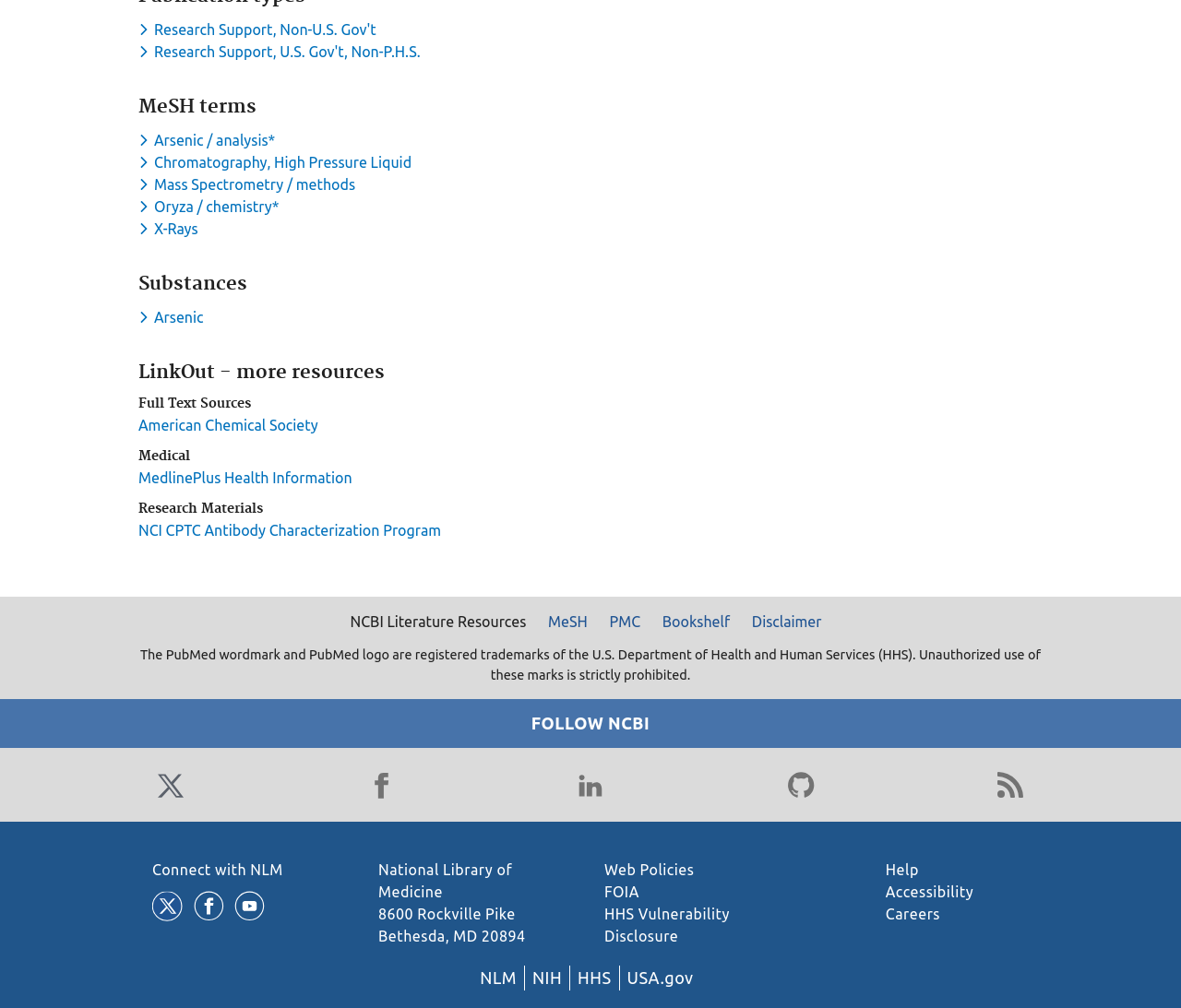Please determine the bounding box coordinates for the element that should be clicked to follow these instructions: "View MeSH terms".

[0.117, 0.095, 0.68, 0.117]